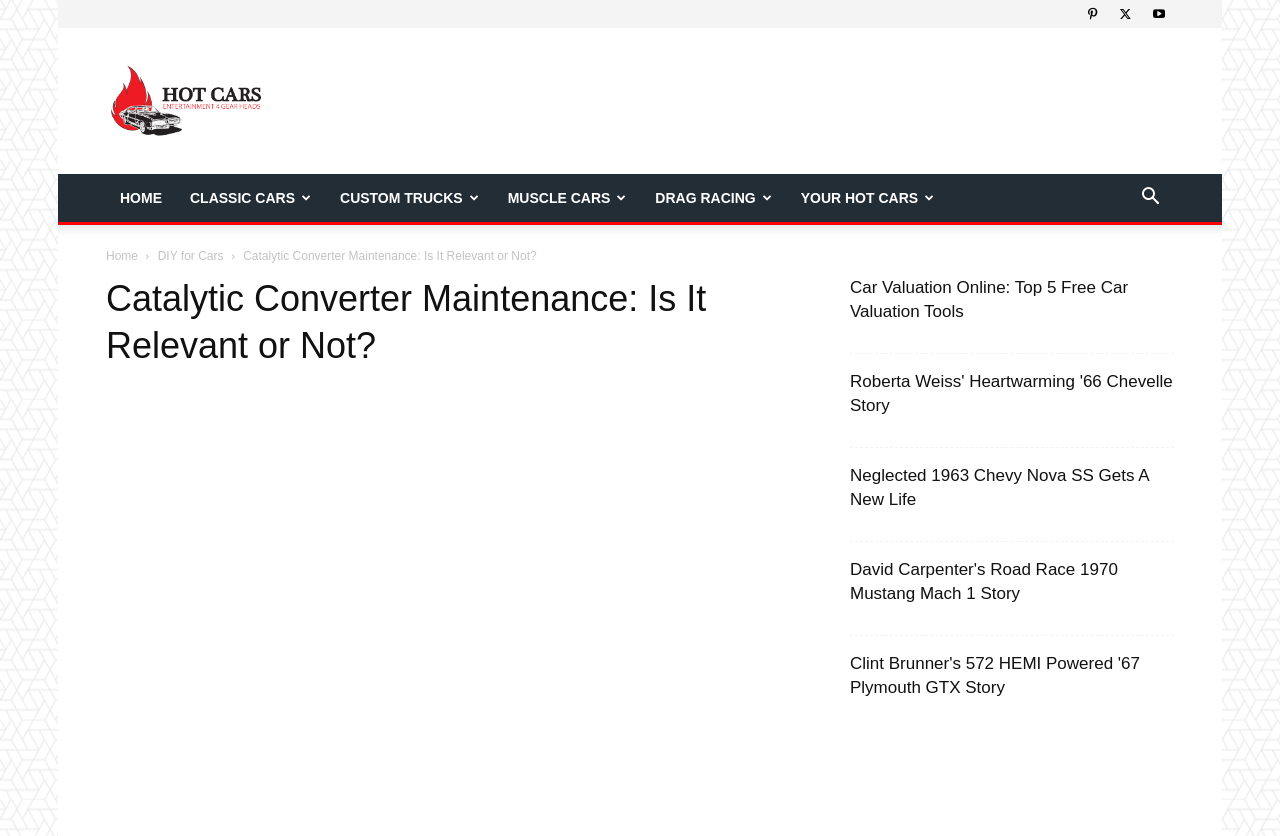Answer briefly with one word or phrase:
What is the topic of the main article?

Catalytic Converter Maintenance